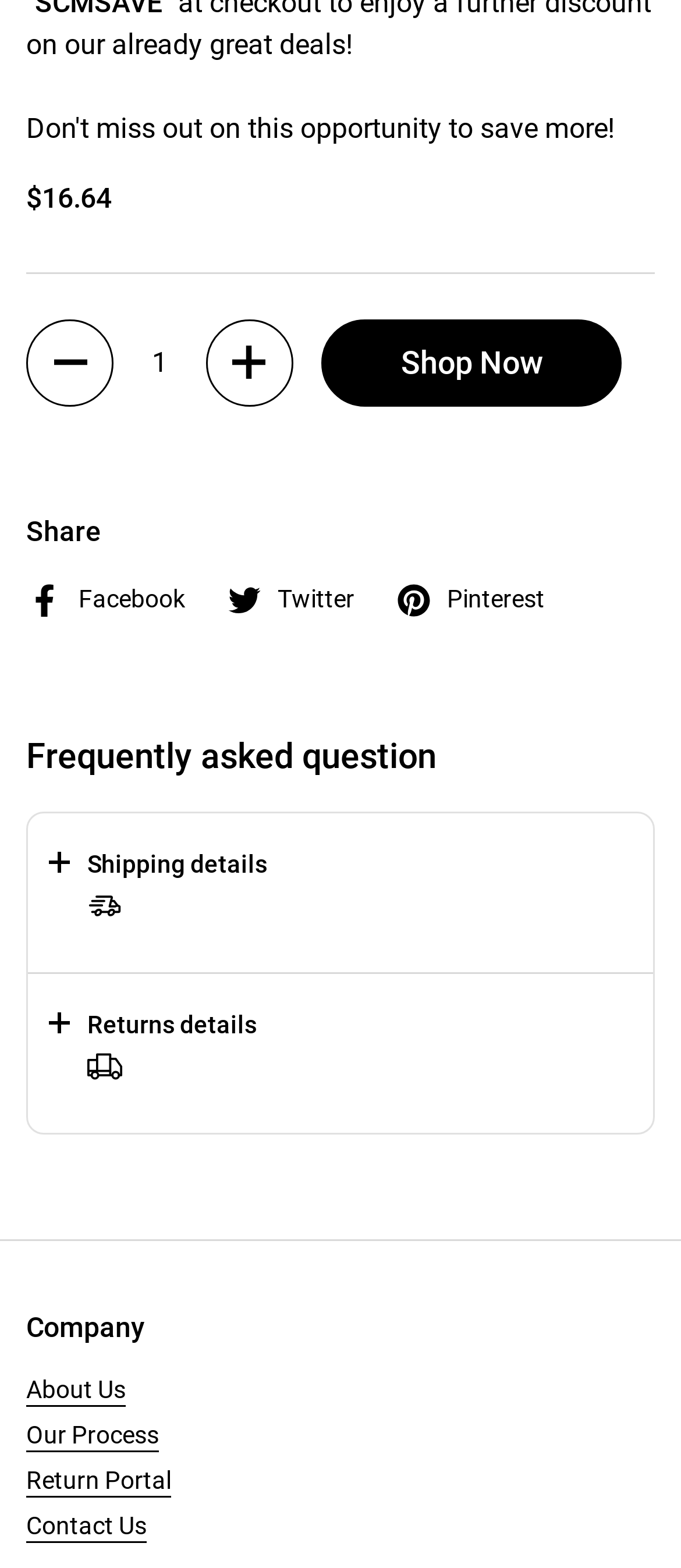From the given element description: "parent_node: Quantity aria-label="Decrease quantity"", find the bounding box for the UI element. Provide the coordinates as four float numbers between 0 and 1, in the order [left, top, right, bottom].

[0.038, 0.204, 0.167, 0.259]